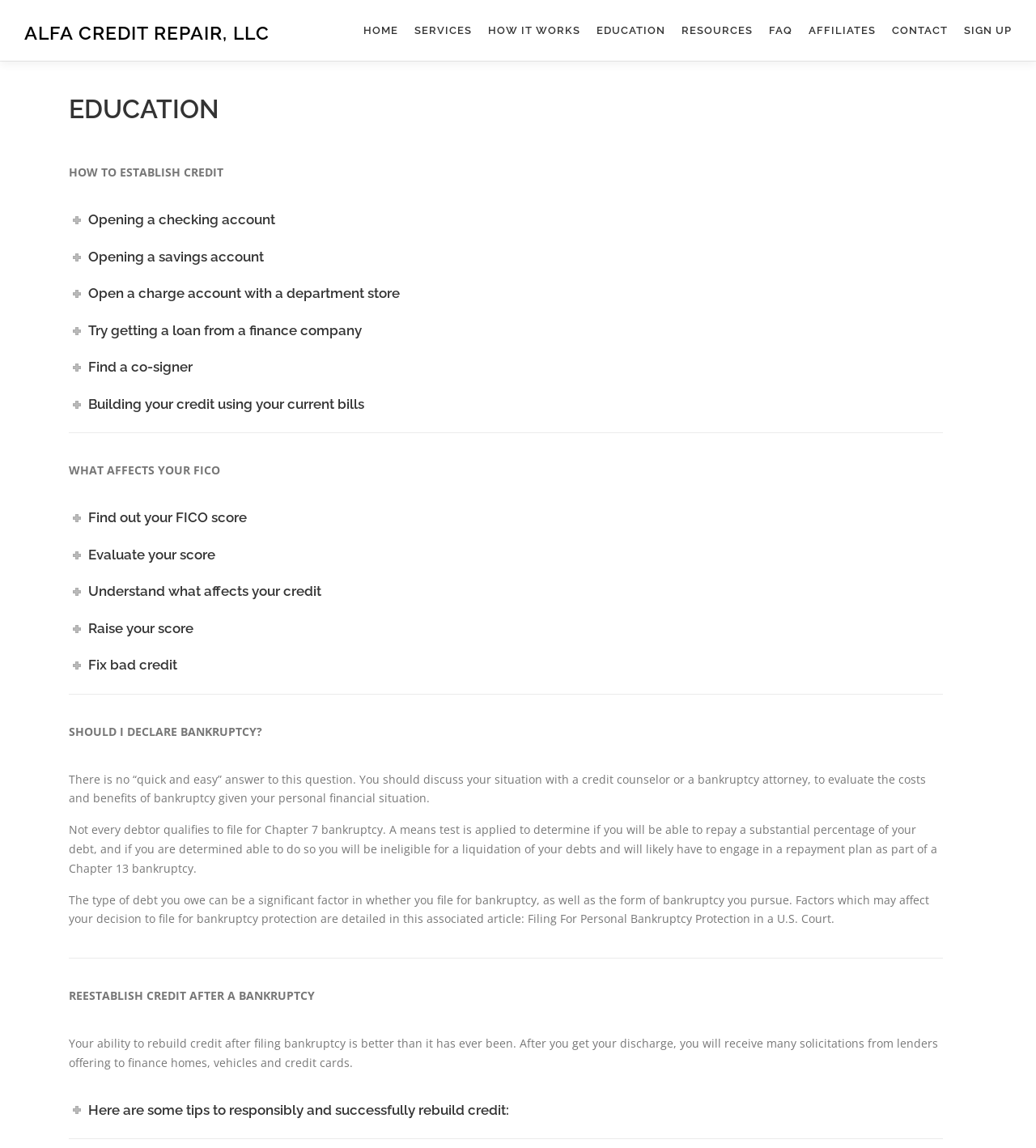Predict the bounding box coordinates of the area that should be clicked to accomplish the following instruction: "Click on FAQ". The bounding box coordinates should consist of four float numbers between 0 and 1, i.e., [left, top, right, bottom].

[0.734, 0.0, 0.773, 0.053]